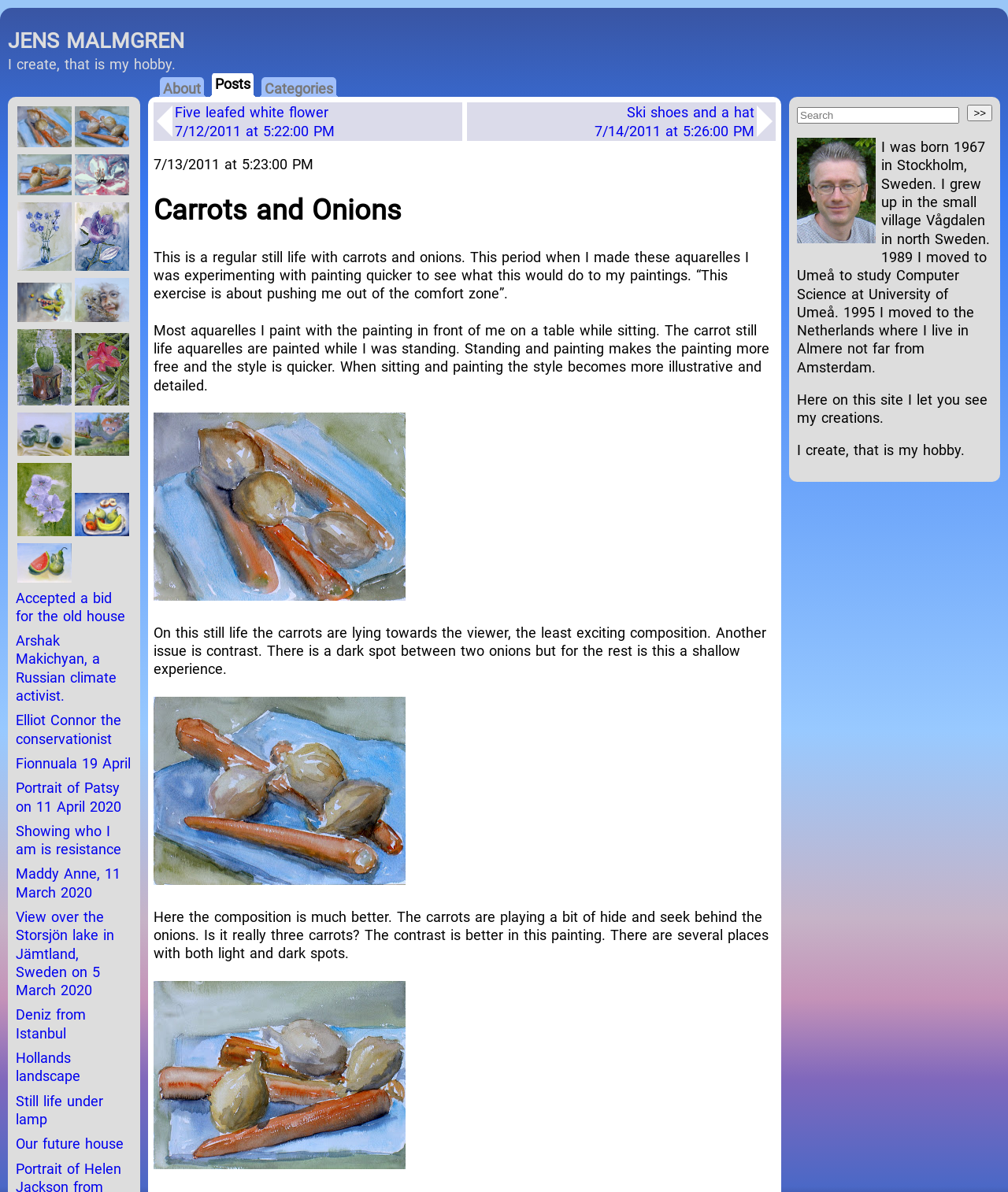Respond with a single word or phrase to the following question: How many carrots are in the better composition?

Three